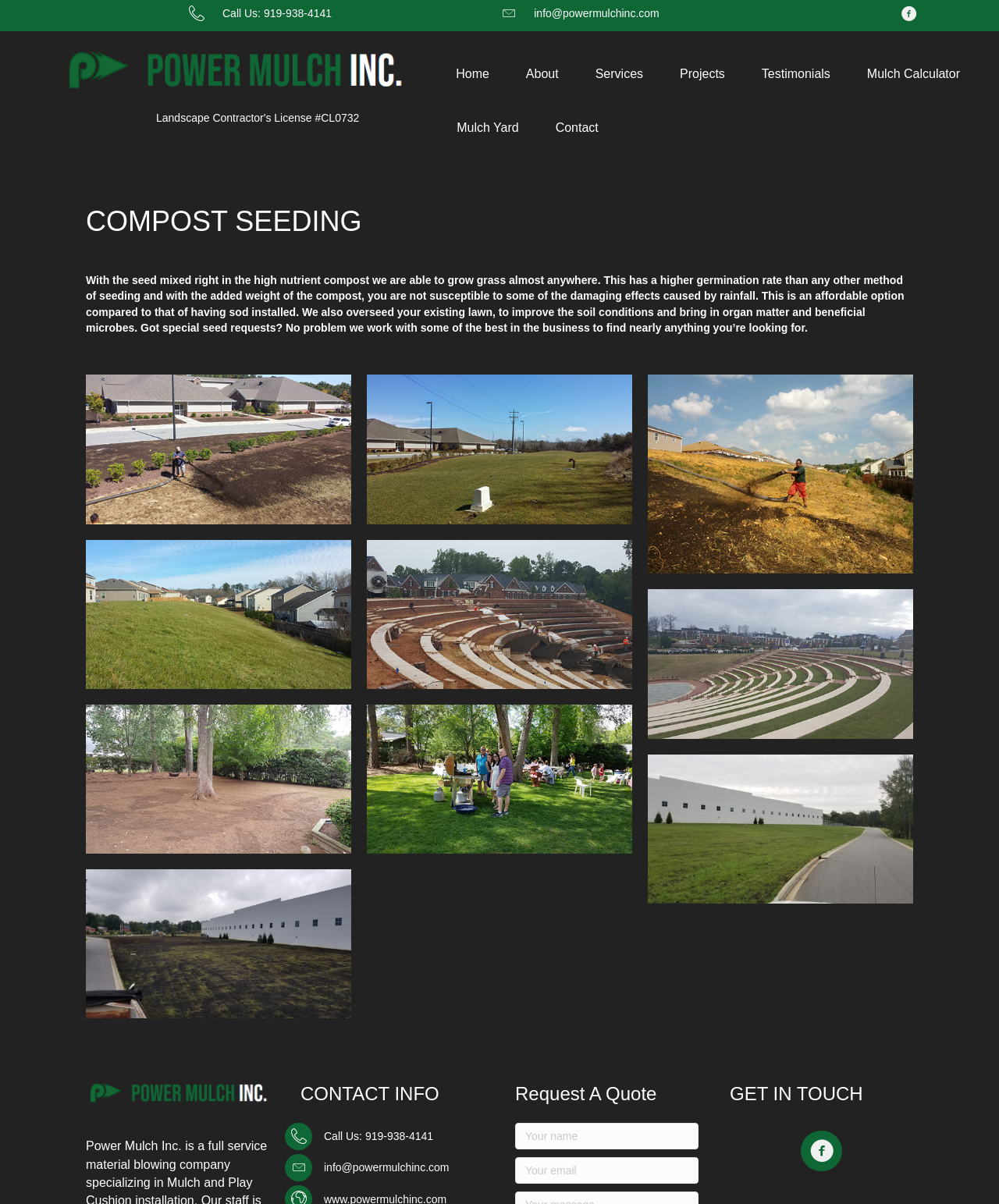Carefully examine the image and provide an in-depth answer to the question: What is the purpose of compost seeding?

I found this information by reading the text under the 'COMPOST SEEDING' heading, which explains that compost seeding is a method of growing grass almost anywhere, with a higher germination rate than other methods.